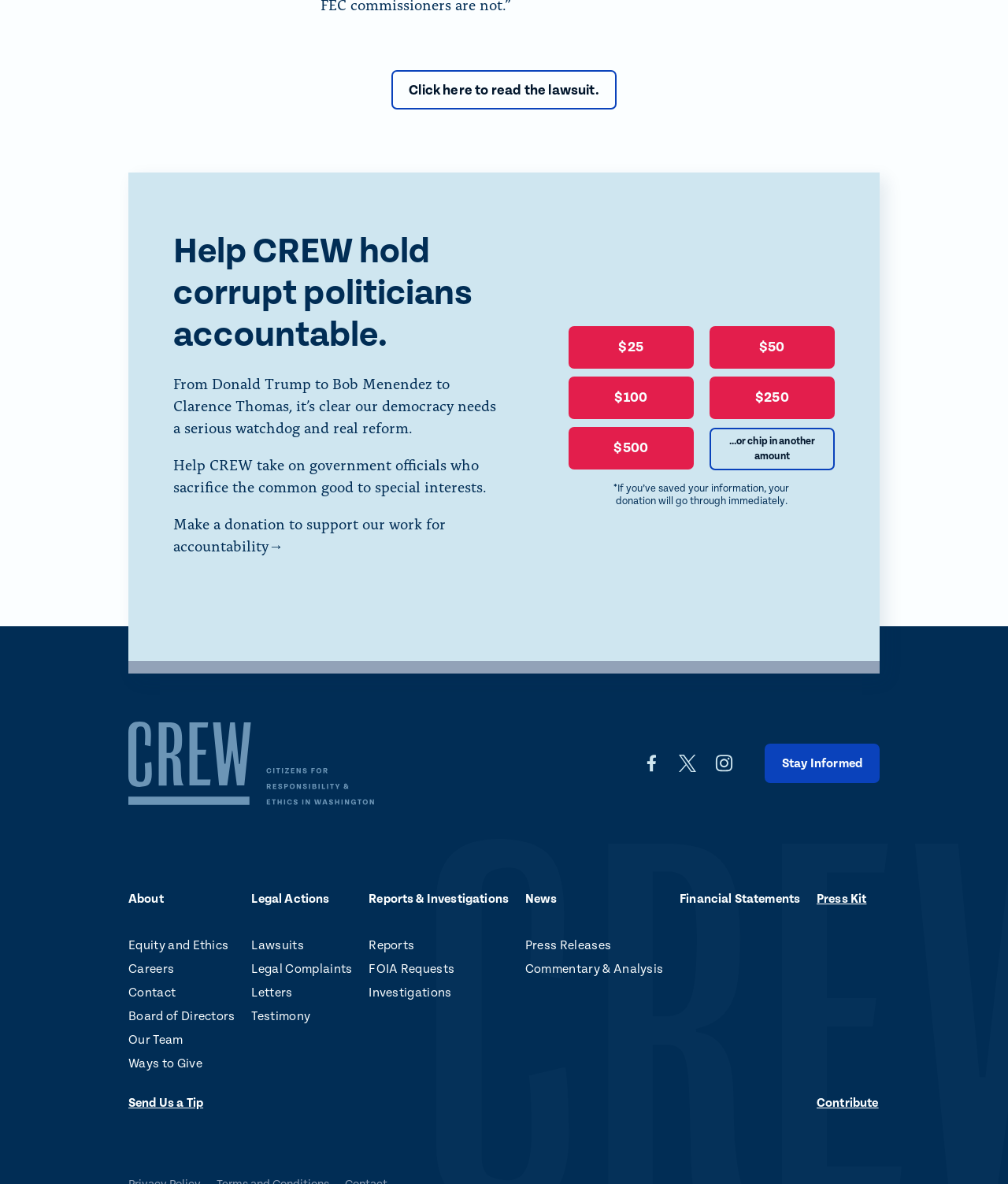Please indicate the bounding box coordinates for the clickable area to complete the following task: "Make a donation of $25". The coordinates should be specified as four float numbers between 0 and 1, i.e., [left, top, right, bottom].

[0.564, 0.275, 0.688, 0.311]